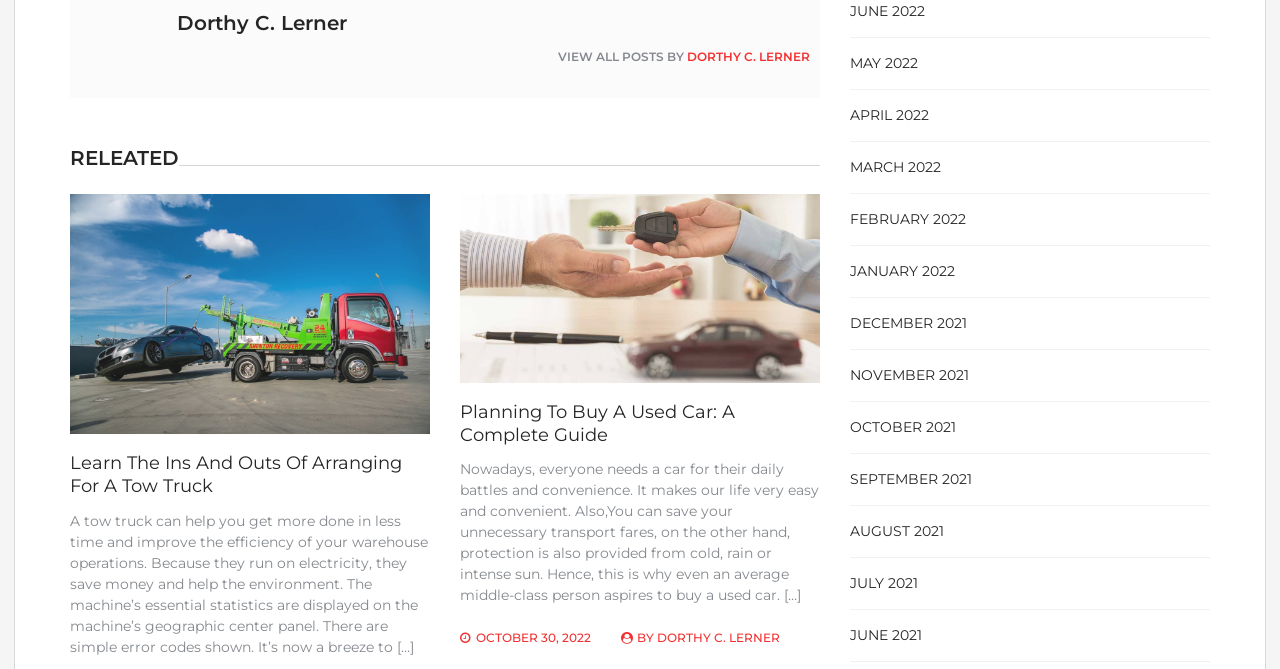Determine the bounding box coordinates of the region that needs to be clicked to achieve the task: "View posts from June 2022".

[0.664, 0.004, 0.723, 0.031]